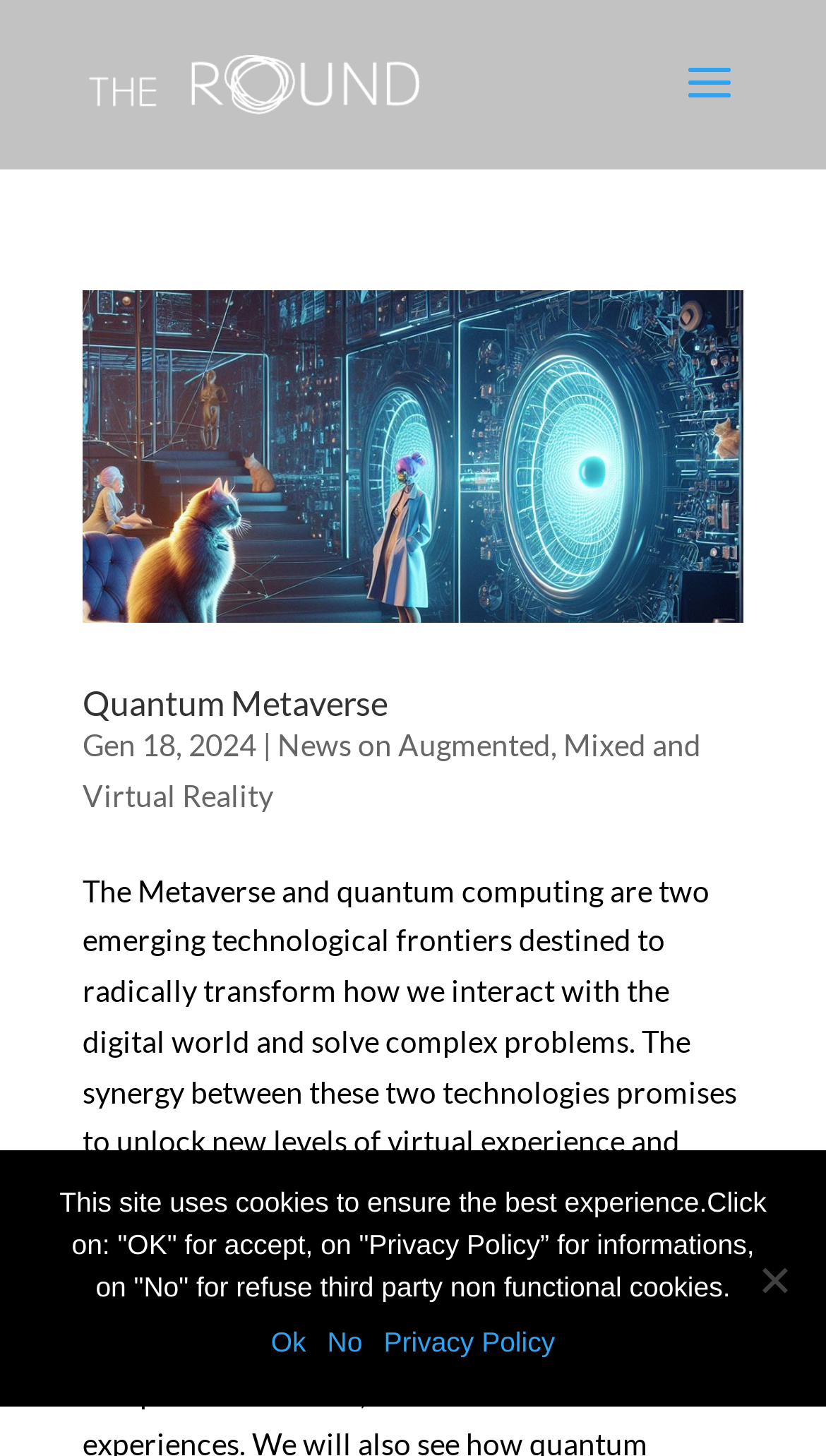Find and provide the bounding box coordinates for the UI element described with: "[github]".

None